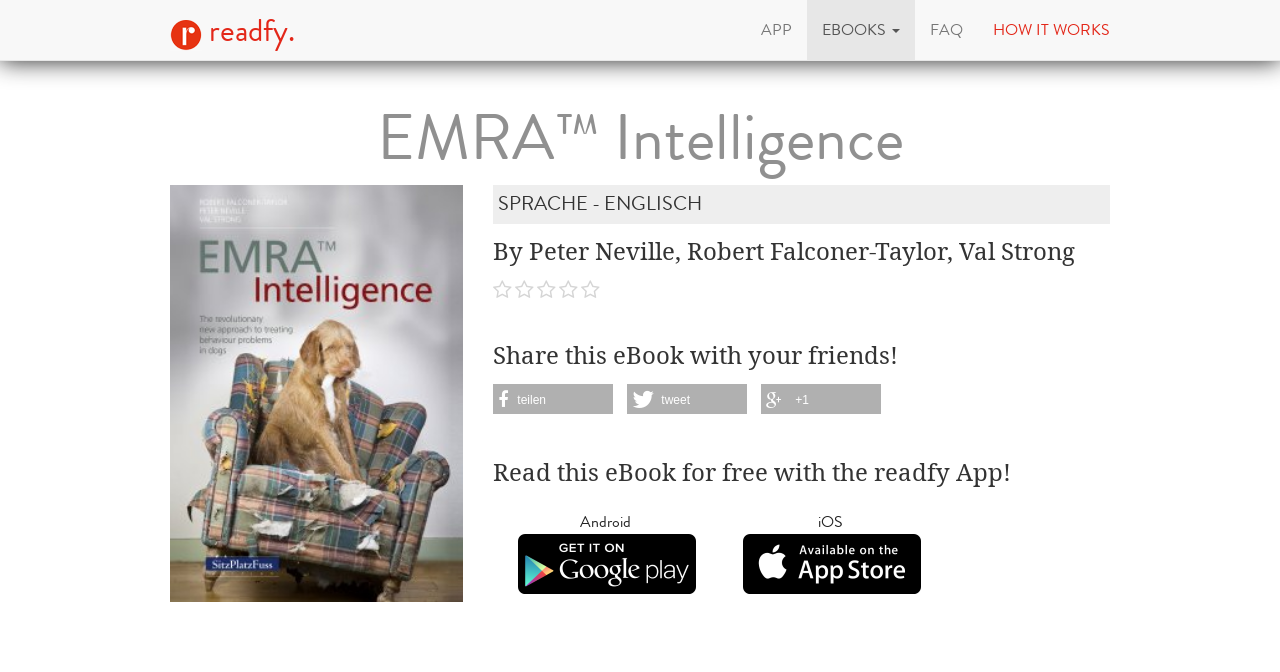What are the available platforms to download the readfy App?
Provide an in-depth and detailed answer to the question.

I found the answer by looking at the links 'Android App Store Logo' and 'iOS Play Store Logo' which suggest that the readfy App is available for download on both Android and iOS platforms.